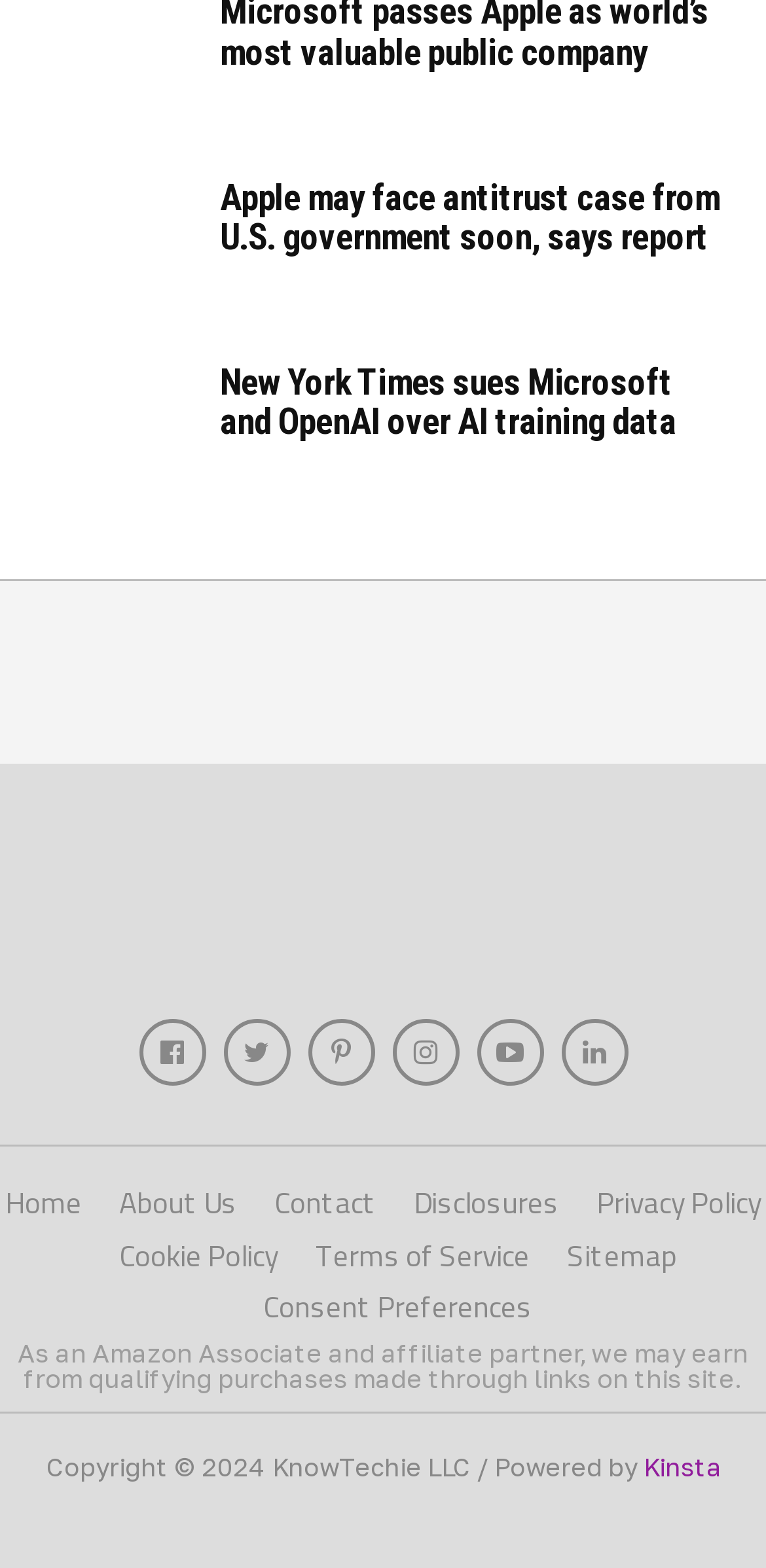Identify the bounding box of the UI element described as follows: "alt="mcafeee banner ad"". Provide the coordinates as four float numbers in the range of 0 to 1 [left, top, right, bottom].

[0.0, 0.442, 1.0, 0.467]